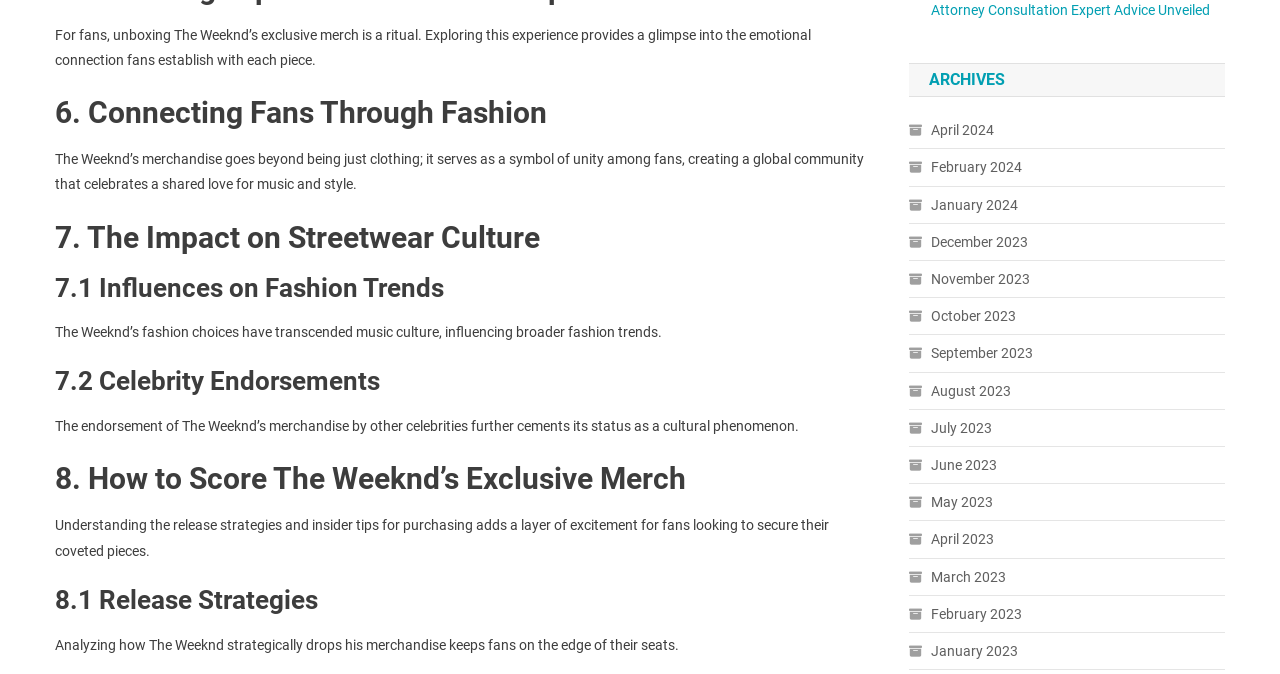Please give a succinct answer to the question in one word or phrase:
How often are new articles or issues released?

Monthly